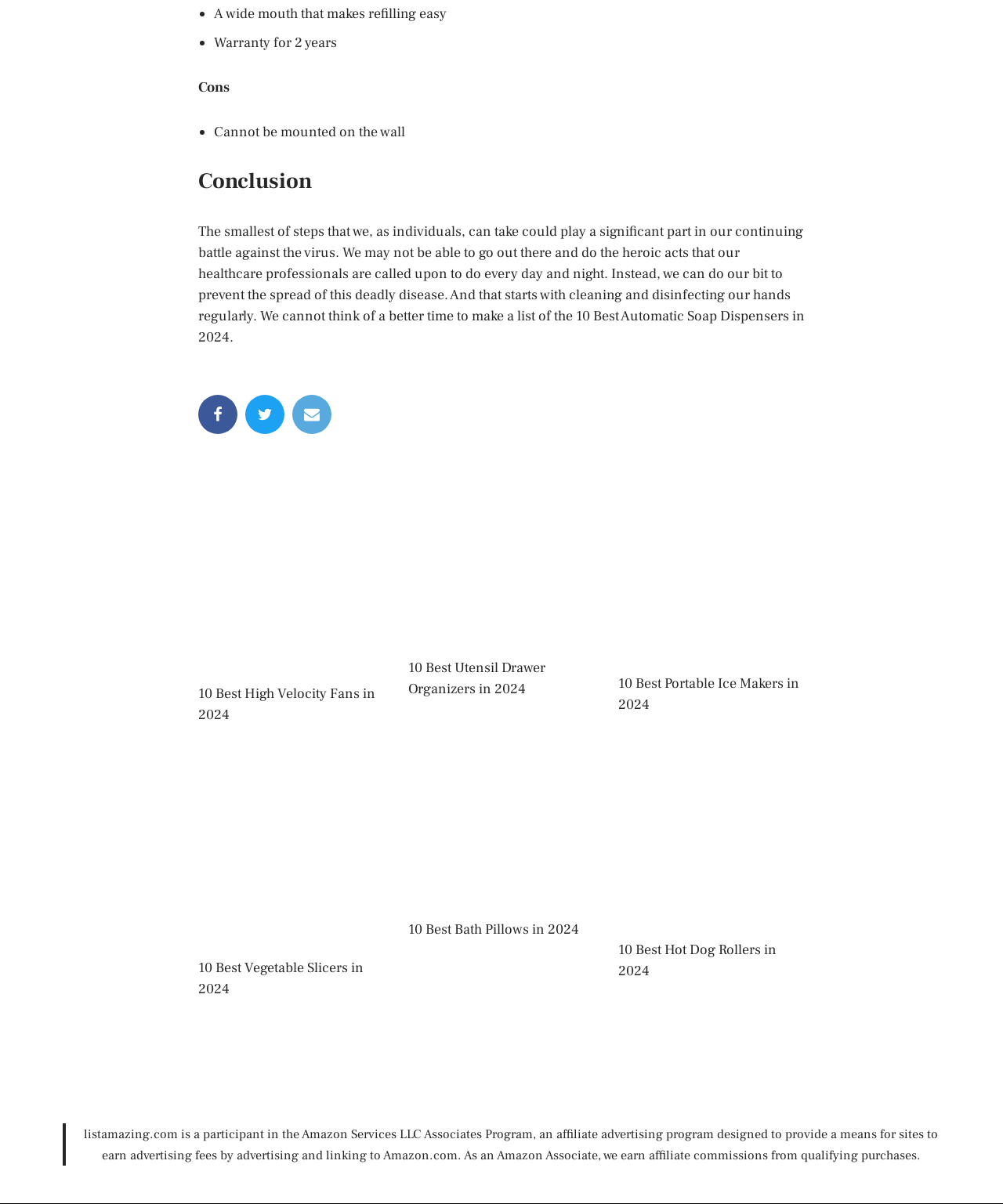Find the bounding box coordinates of the element you need to click on to perform this action: 'Read the Conclusion'. The coordinates should be represented by four float values between 0 and 1, in the format [left, top, right, bottom].

[0.197, 0.138, 0.803, 0.164]